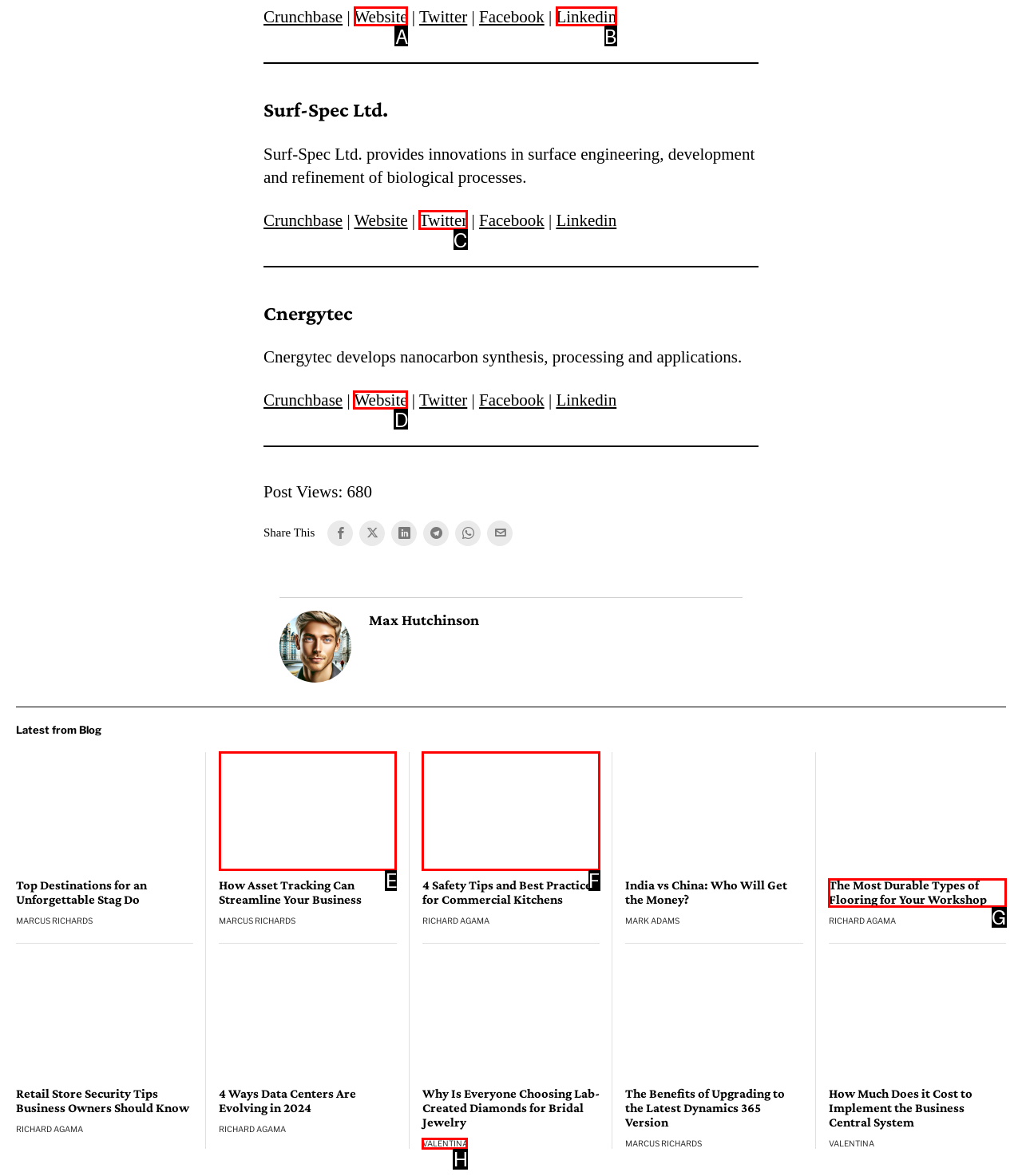Which option should I select to accomplish the task: Click the GRILLWORX link? Respond with the corresponding letter from the given choices.

None